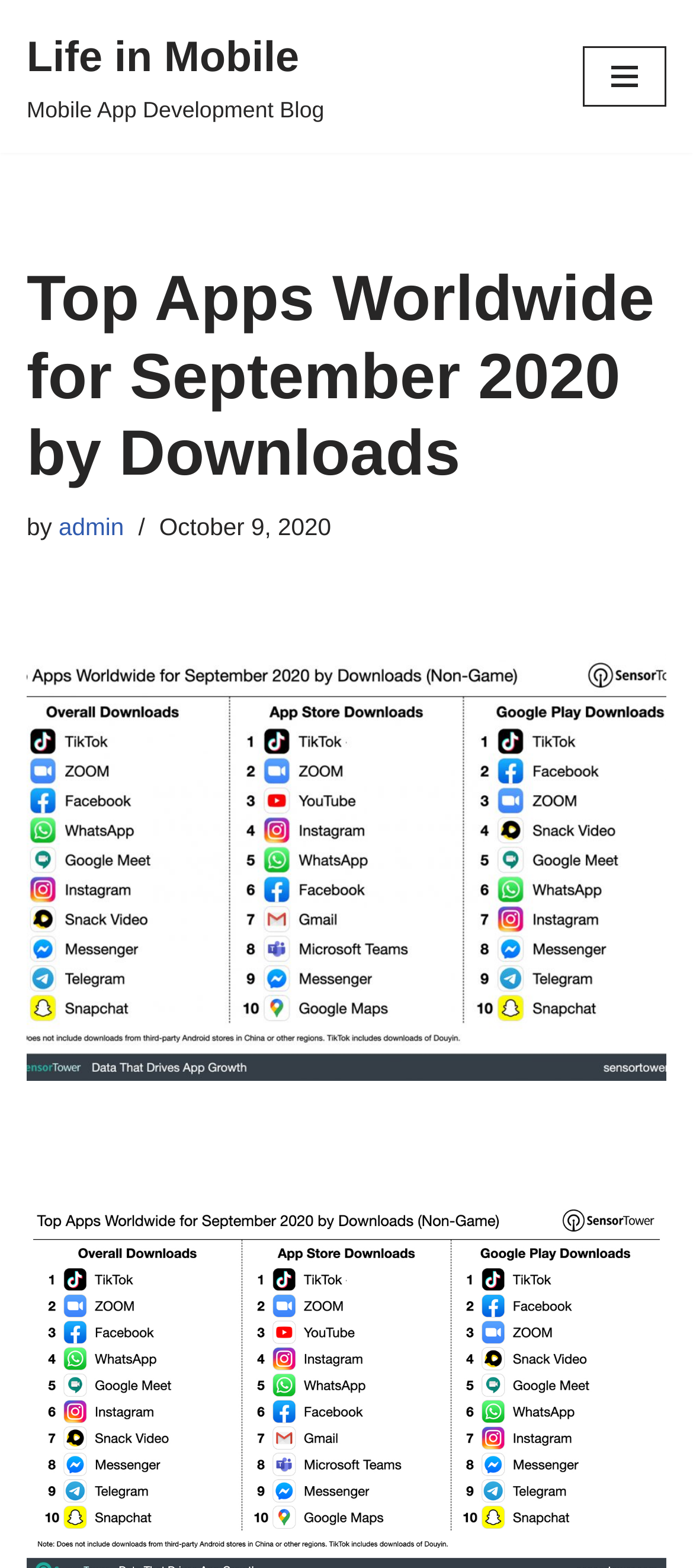What is the name of the blog?
Please answer the question with a detailed and comprehensive explanation.

I found the answer by looking at the static text element 'Mobile App Development Blog' which is a child of the link element 'Life in Mobile'.